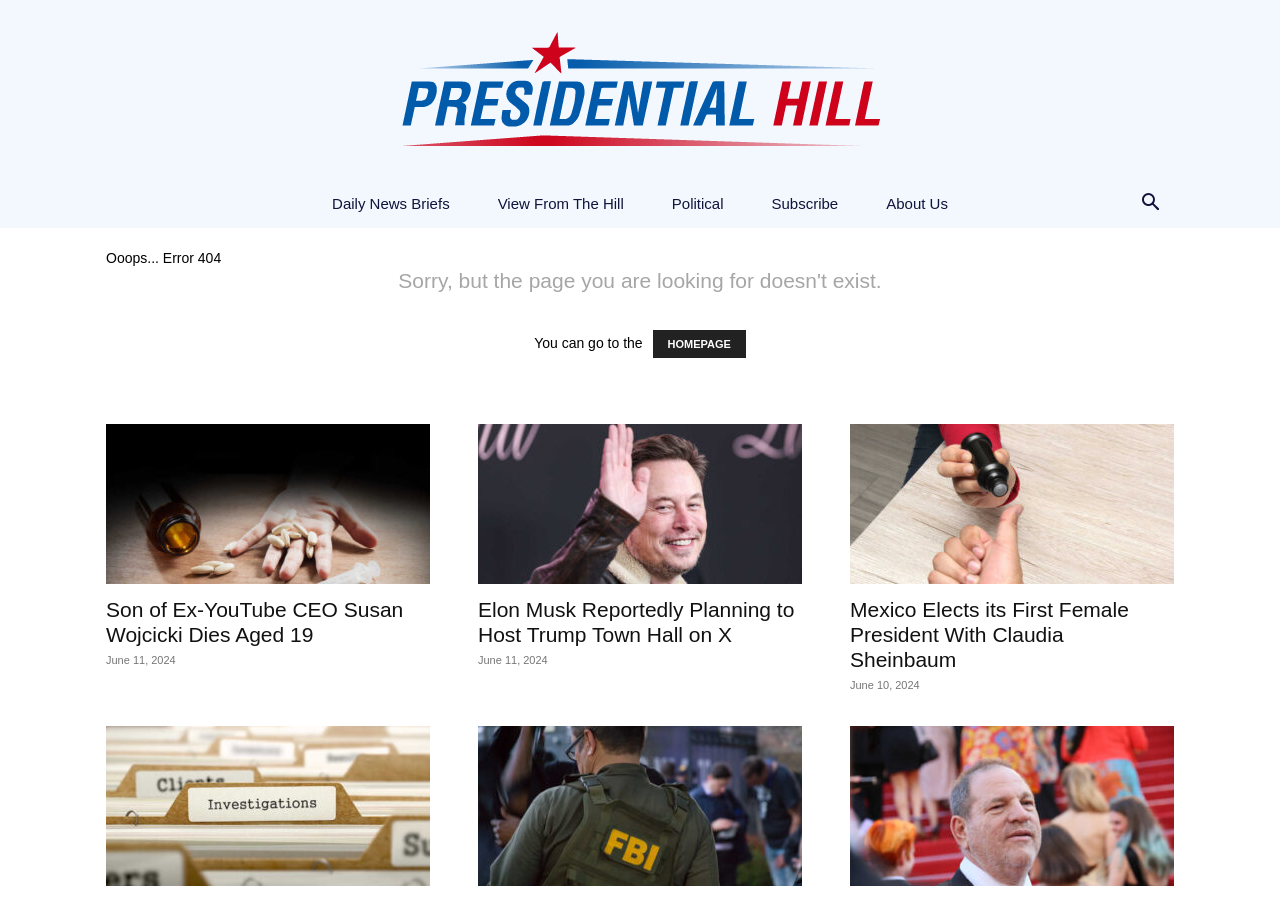Summarize the webpage with a detailed and informative caption.

The webpage appears to be a news website with a "Page not found" error message. At the top, there is a row of links including "Presidential Hill", "Daily News Briefs", "View From The Hill", "Political", "Subscribe", and "About Us". To the right of these links, there is a search button.

Below the top row, there is a large error message "Ooops... Error 404" followed by a sentence "You can go to the" and a link to the "HOMEPAGE". 

The main content of the page is a list of news articles, each consisting of a heading, a link, an image, and a time stamp. There are six news articles in total, with three columns of two articles each. The articles are arranged from top to bottom, with the first column on the left, the second column in the middle, and the third column on the right. The headings of the articles include "Son of Ex-YouTube CEO Susan Wojcicki Dies Aged 19", "Elon Musk Reportedly Planning to Host Trump Town Hall on X", "Mexico Elects its First Female President With Claudia Sheinbaum", "China Claims Couple Working for Govt. Turned British Spies", "Former FBI Officials Reach Settlement With DOJ Over Private Messages", and "Harvey Weinstein’s Trial Set to Begin in Same NY Court as Trump". Each article has a corresponding image and a time stamp indicating the date of the article, which is either June 11, 2024, or June 10, 2024.